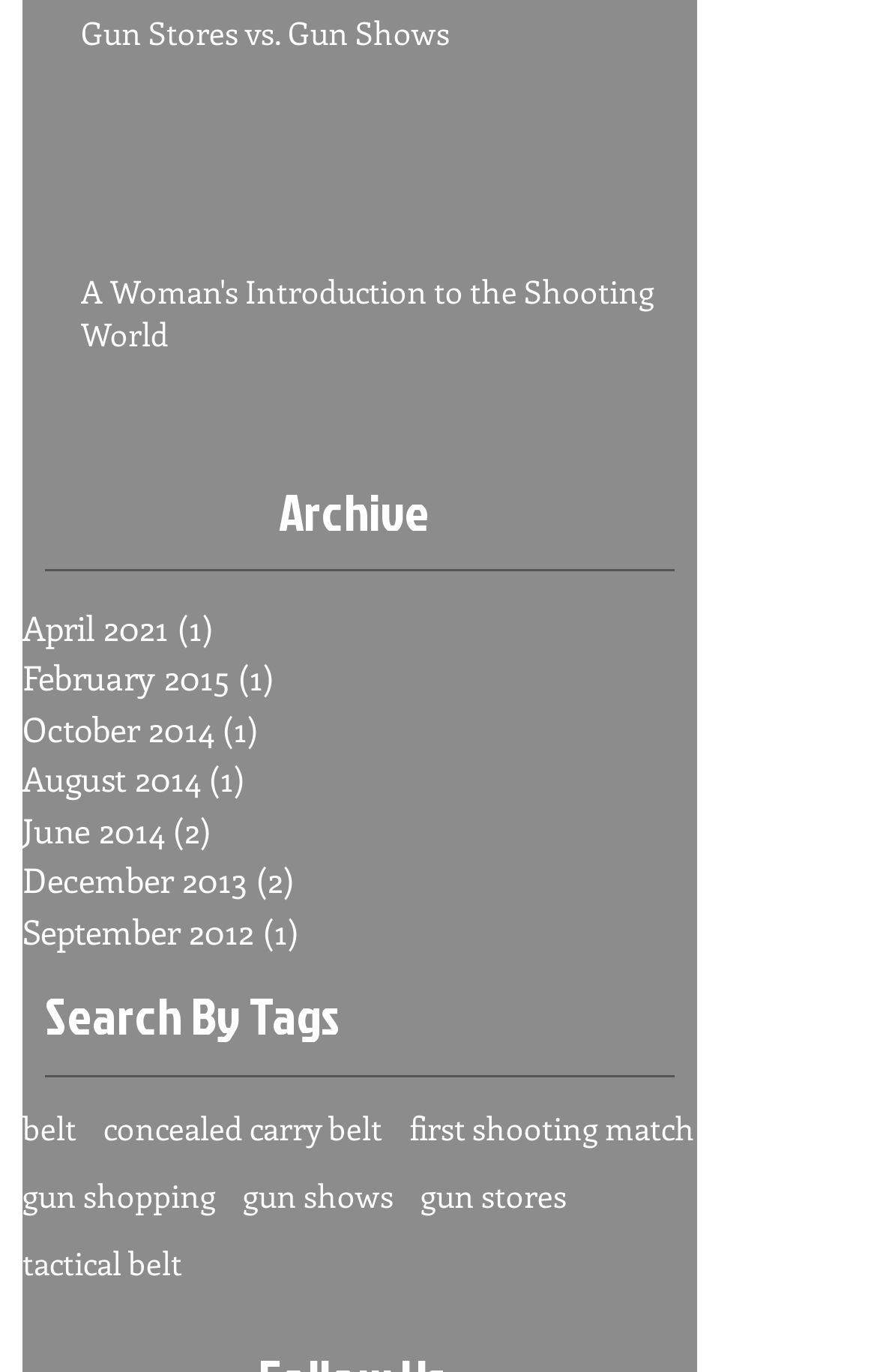Please identify the bounding box coordinates of the element I should click to complete this instruction: 'Read the article 'A Woman's Introduction to the Shooting World''. The coordinates should be given as four float numbers between 0 and 1, like this: [left, top, right, bottom].

[0.062, 0.176, 0.795, 0.329]